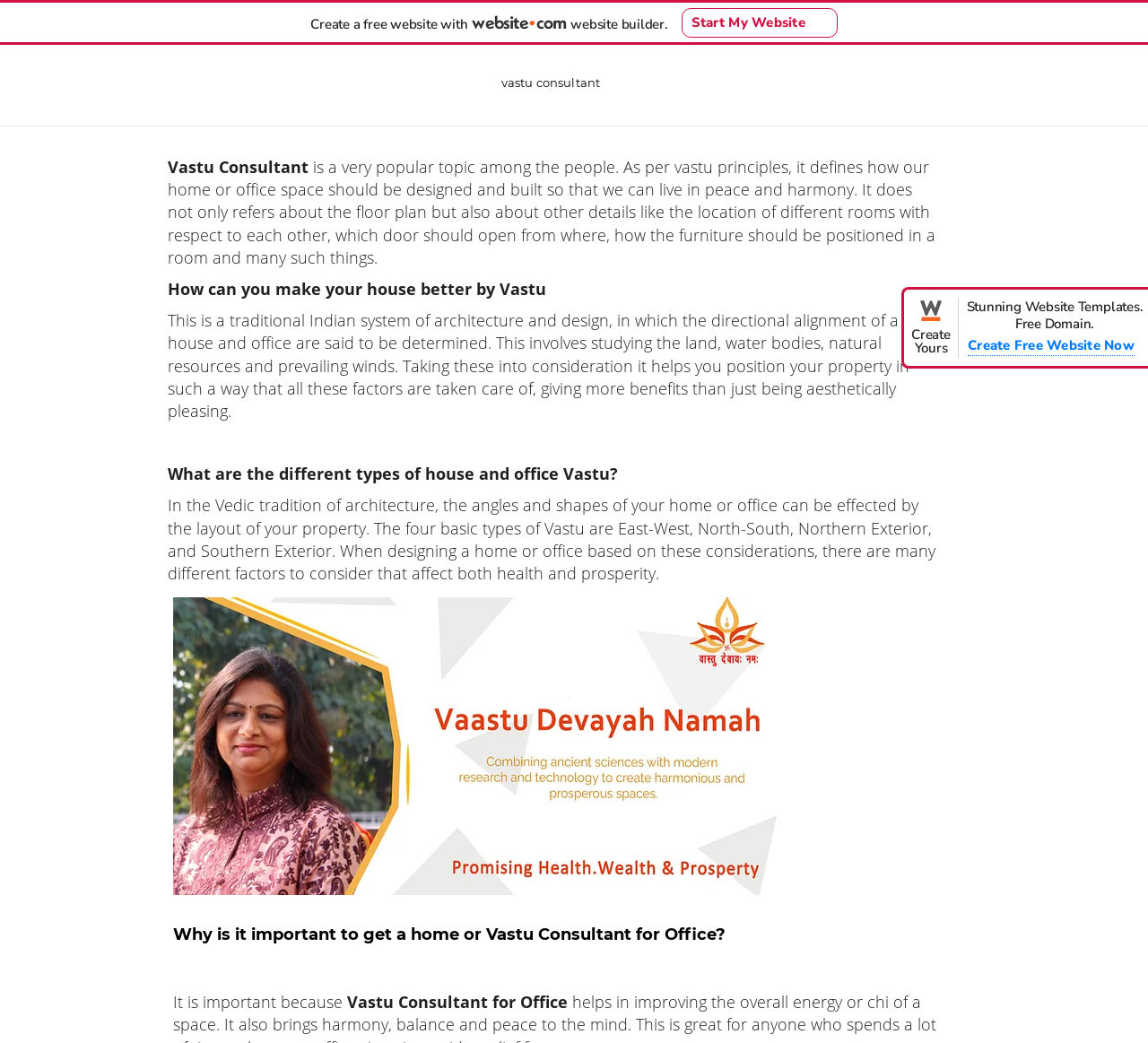Provide a one-word or short-phrase answer to the question:
What is Vastu?

Traditional Indian system of architecture and design